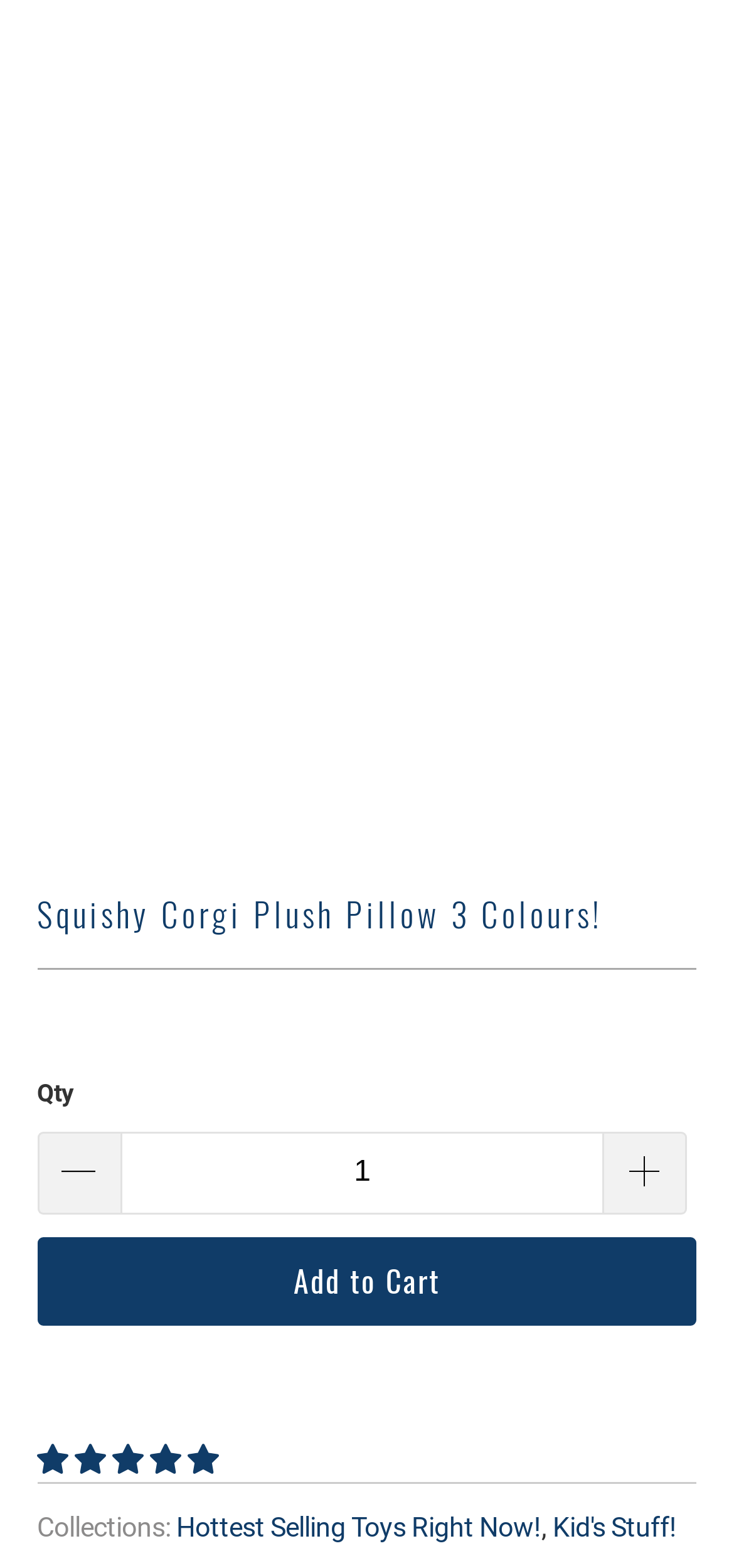Using the element description: "Hottest Selling Toys Right Now!", determine the bounding box coordinates. The coordinates should be in the format [left, top, right, bottom], with values between 0 and 1.

[0.24, 0.965, 0.738, 0.985]